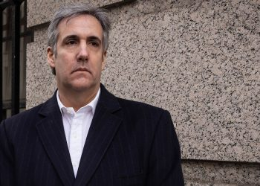Describe all significant details and elements found in the image.

This image features a man with gray hair, dressed in a dark pinstripe suit and a white shirt, standing solemnly against a textured stone wall. The serious expression on his face suggests he is in a moment of contemplation or concern. This context aligns with the accompanying article discussing Michael Cohen, identified as a star witness in a high-profile legal case involving Trump. The piece highlights Cohen's controversial history and his role as a pivotal figure in the ongoing legal narrative.